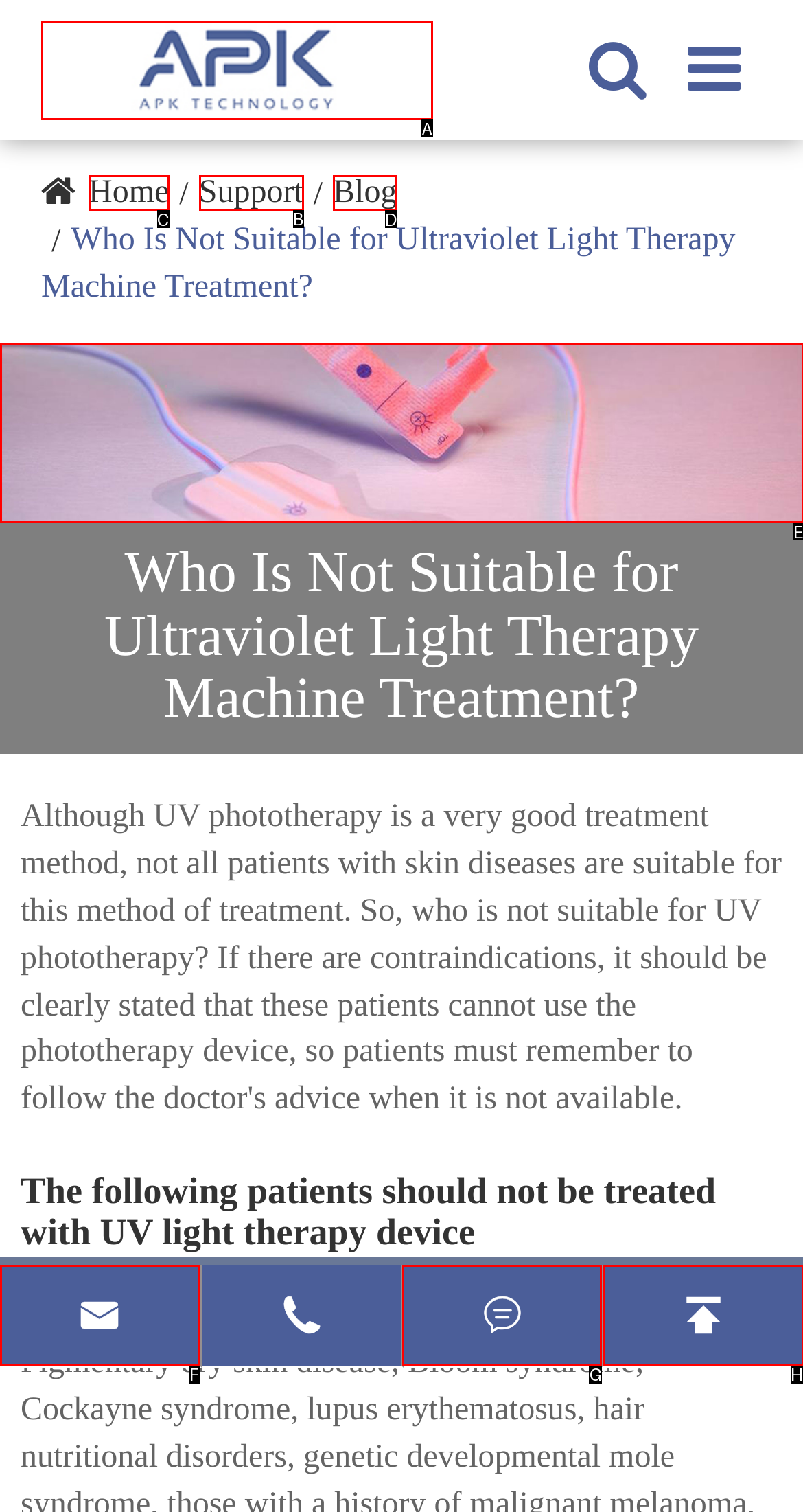Point out the HTML element I should click to achieve the following: contact support Reply with the letter of the selected element.

B